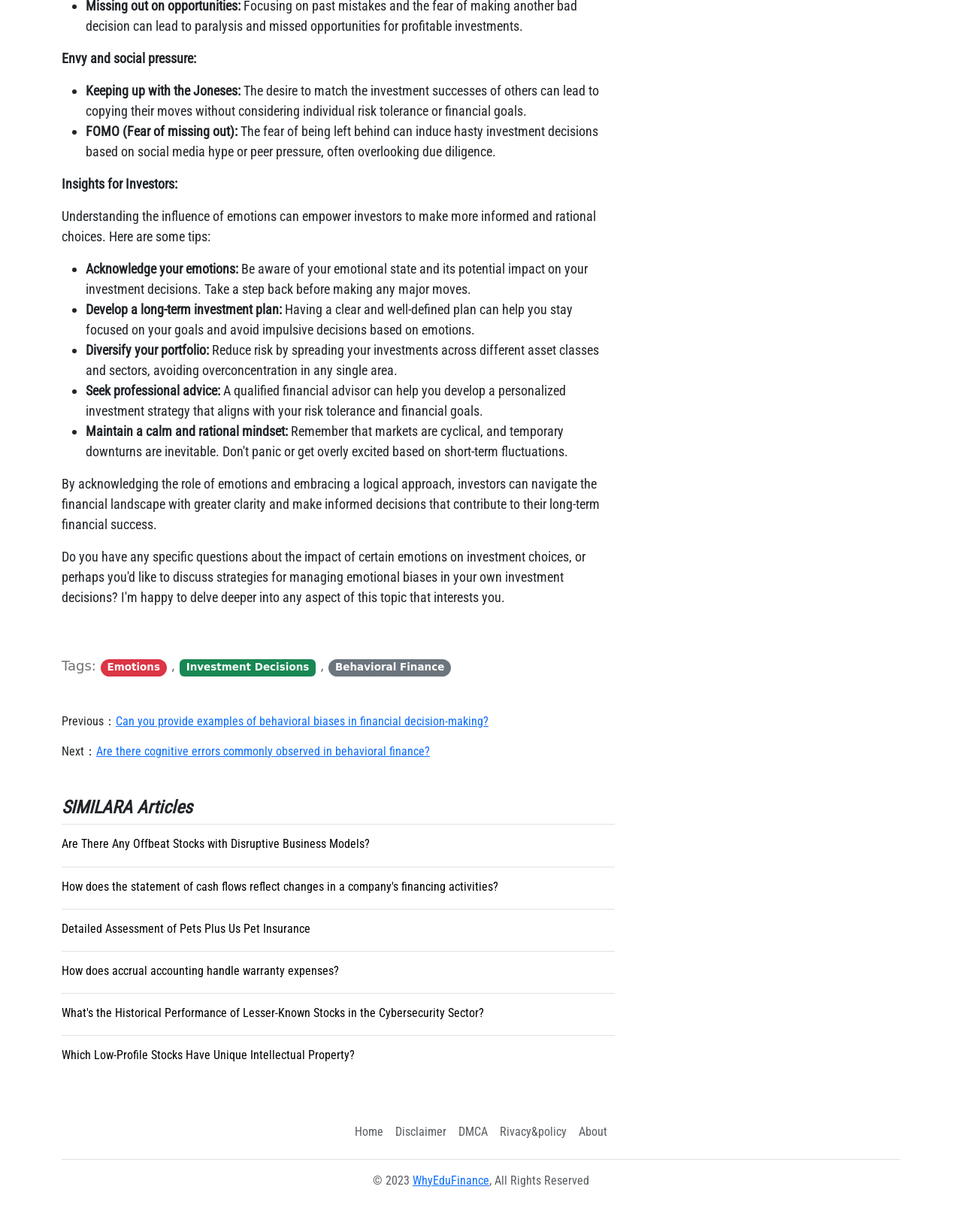Examine the screenshot and answer the question in as much detail as possible: What is the purpose of the 'Insights for Investors' section?

The 'Insights for Investors' section aims to empower investors by providing them with a better understanding of the influence of emotions on their investment decisions, enabling them to make more informed and rational choices.